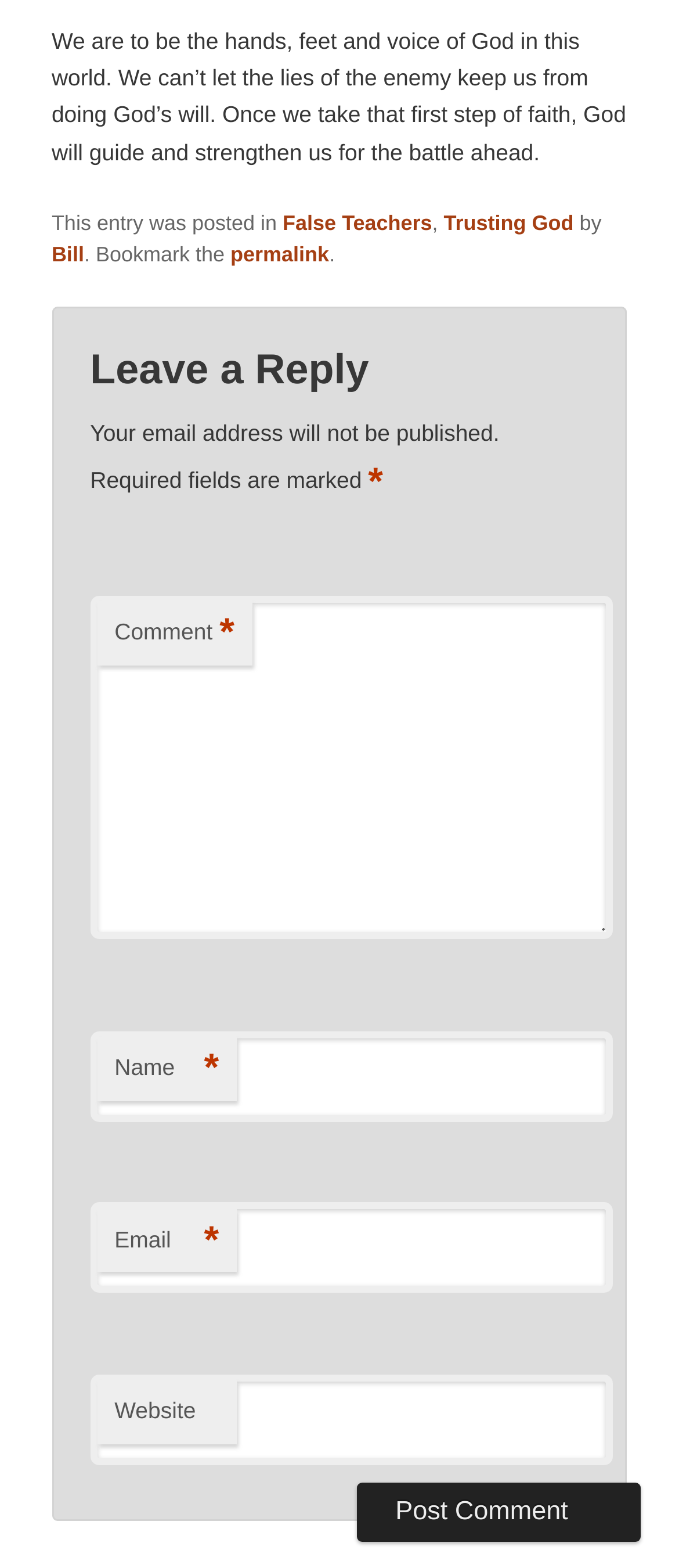Locate the bounding box coordinates of the UI element described by: "False Teachers". Provide the coordinates as four float numbers between 0 and 1, formatted as [left, top, right, bottom].

[0.416, 0.134, 0.636, 0.15]